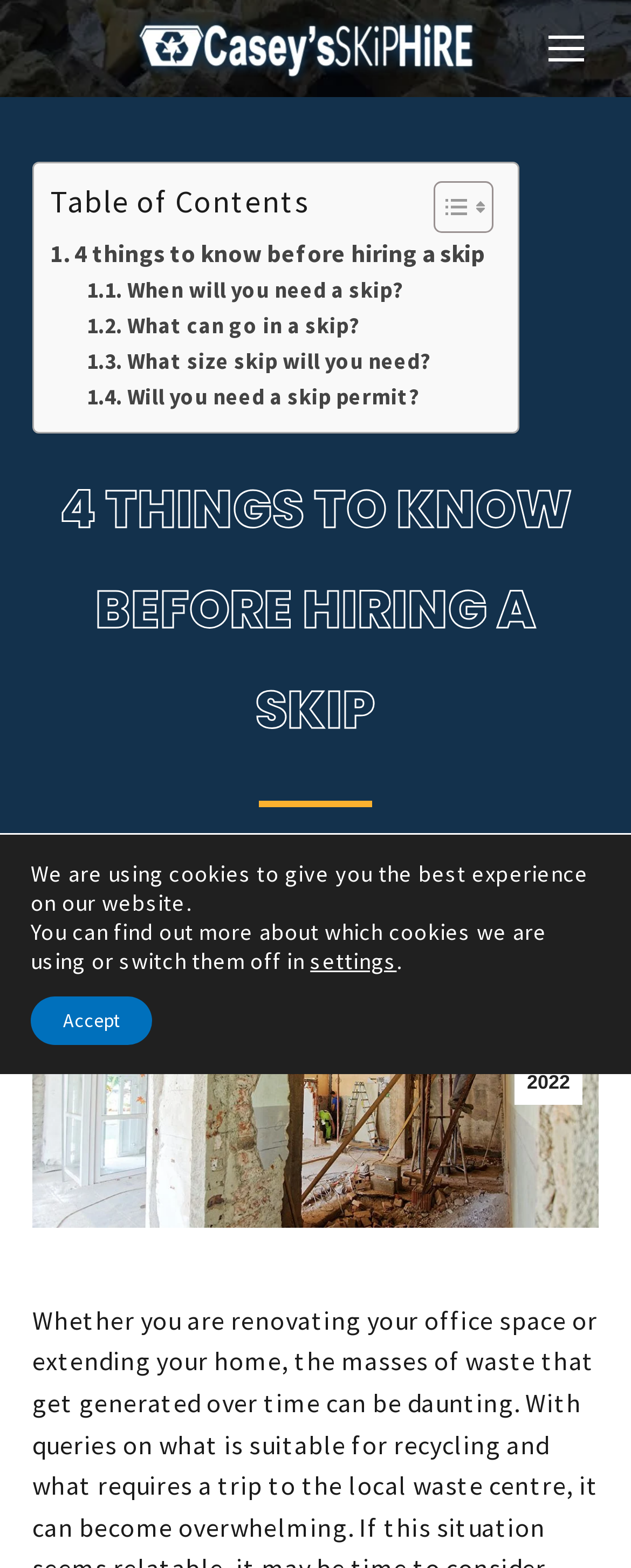Please answer the following question using a single word or phrase: 
How many links are in the table of contents?

4